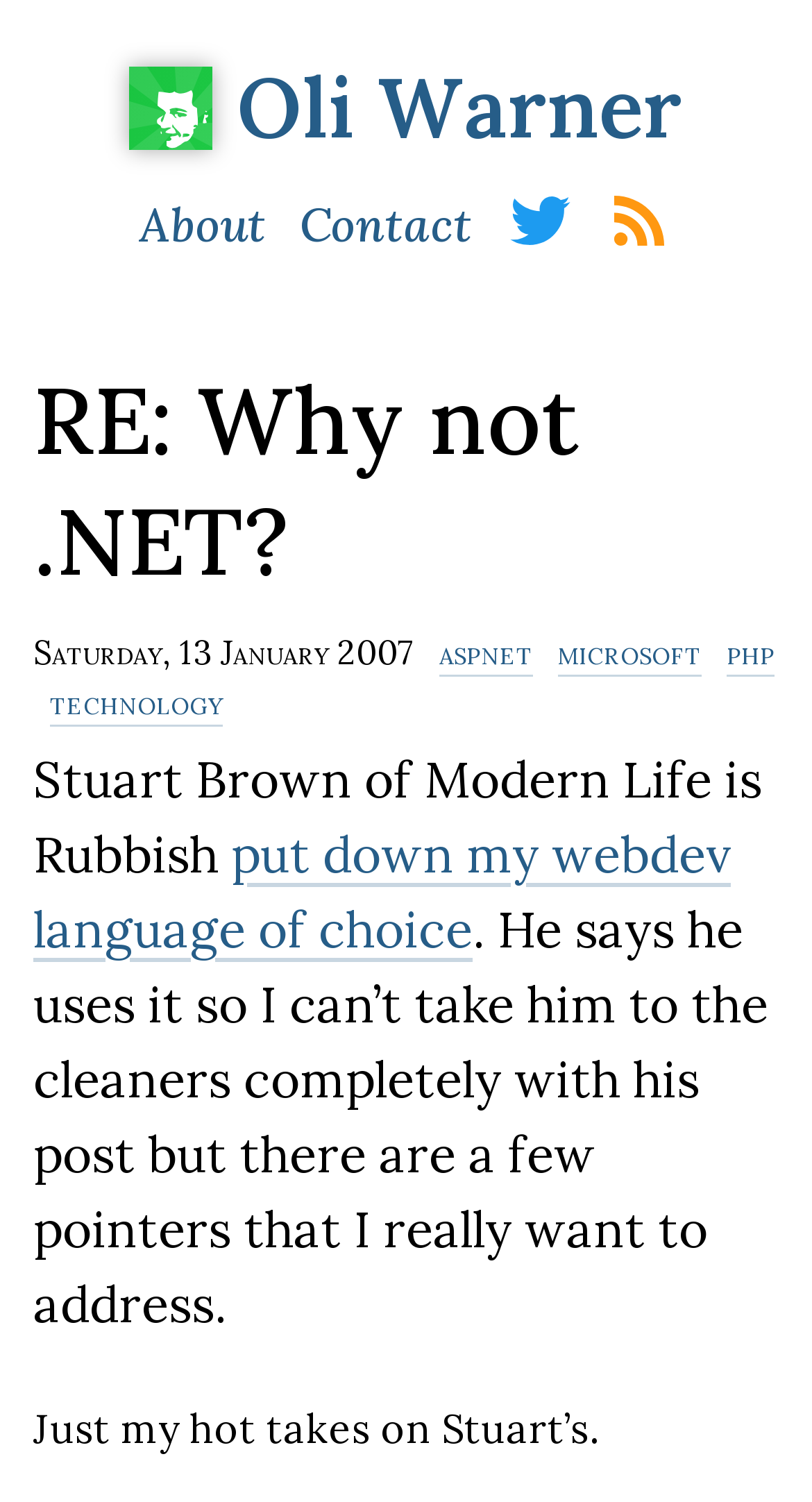Identify and provide the main heading of the webpage.

RE: Why not .NET?